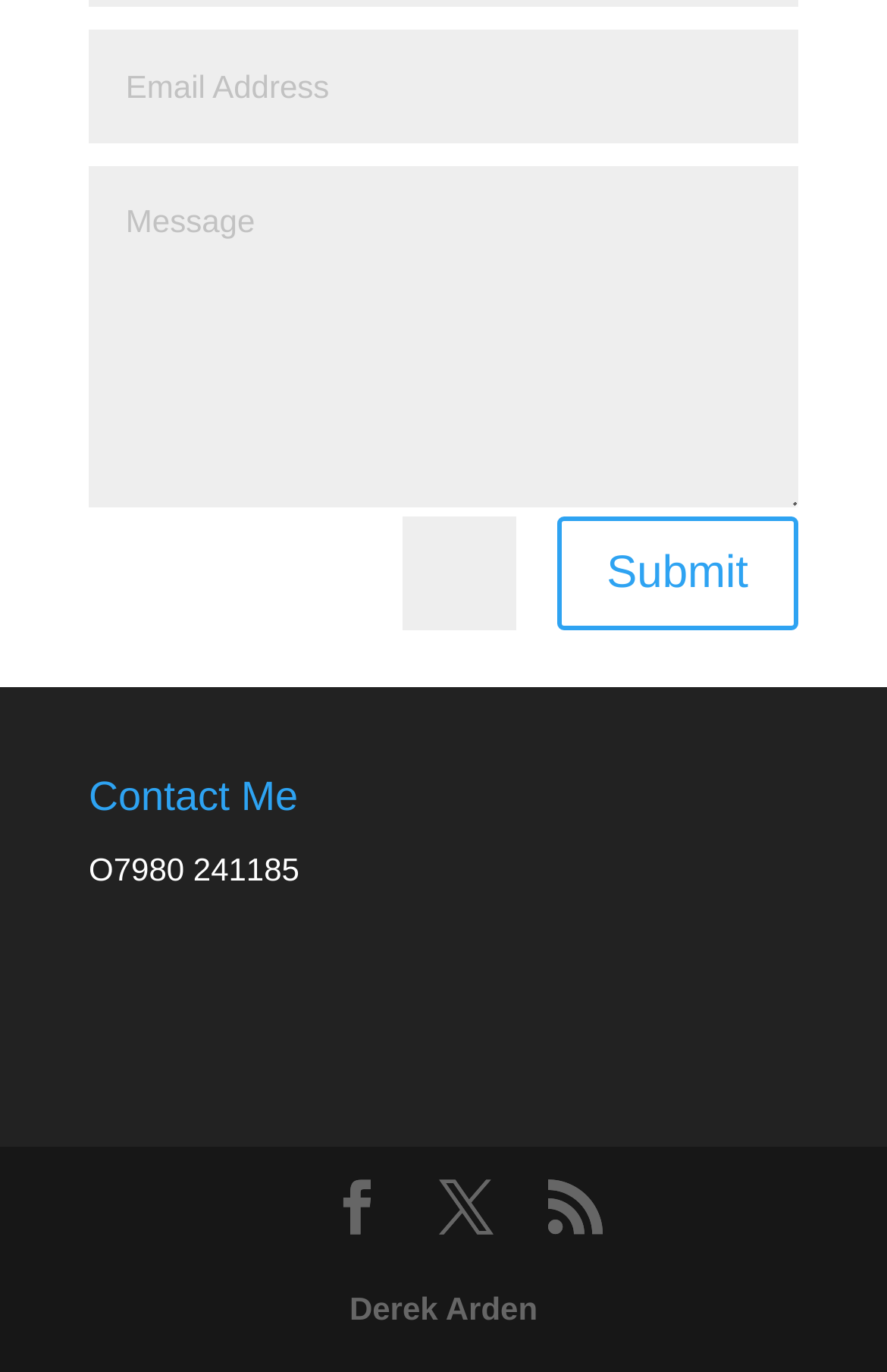Find and specify the bounding box coordinates that correspond to the clickable region for the instruction: "Enter a value in the second input field".

[0.101, 0.12, 0.9, 0.369]